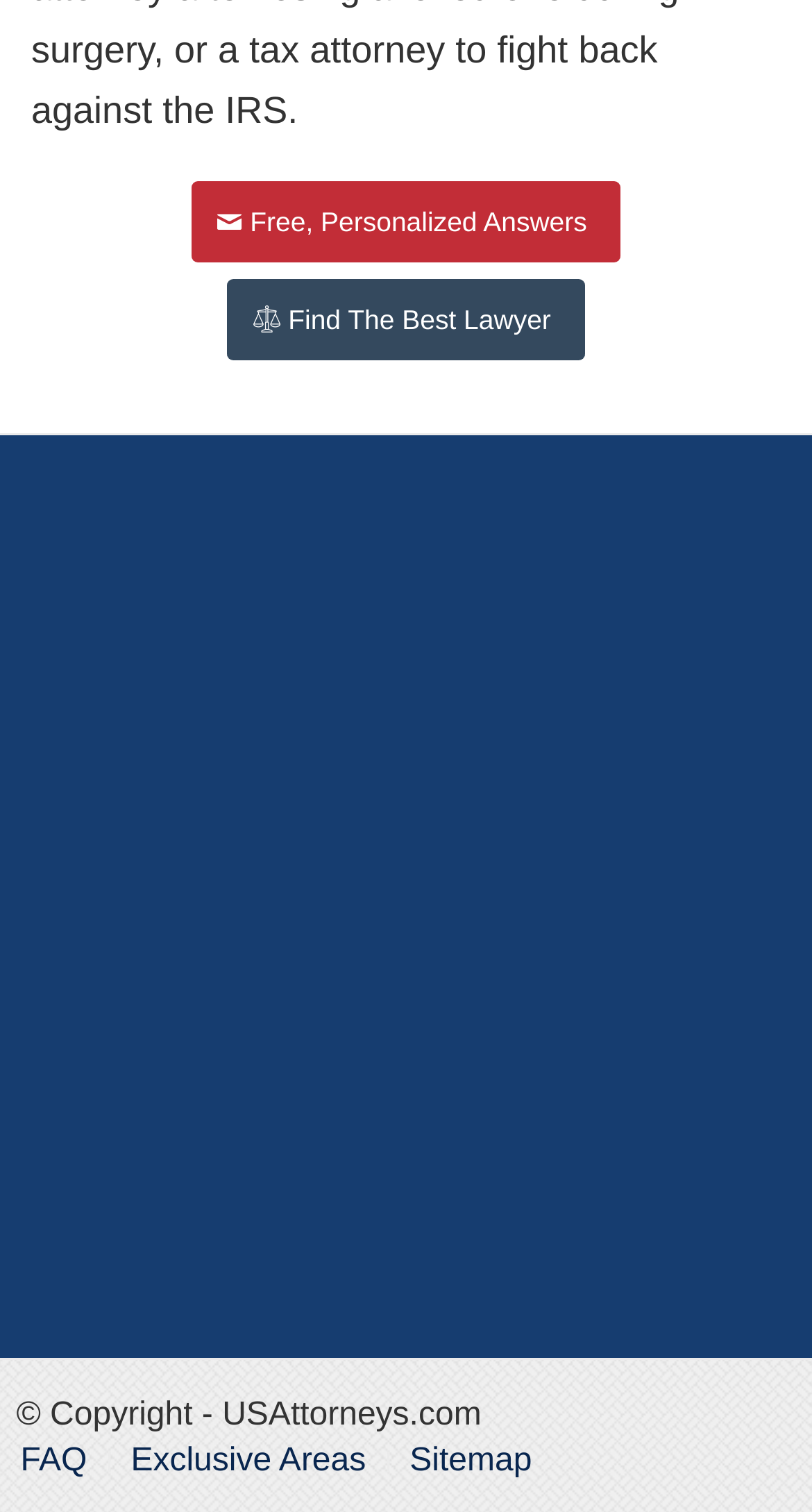Based on the image, please respond to the question with as much detail as possible:
What is the name of the logo at the top of the page?

The logo at the top of the page is identified as 'usattorneys logo' based on the image element with ID 444, which has a bounding box coordinate of [0.02, 0.384, 0.98, 0.466].